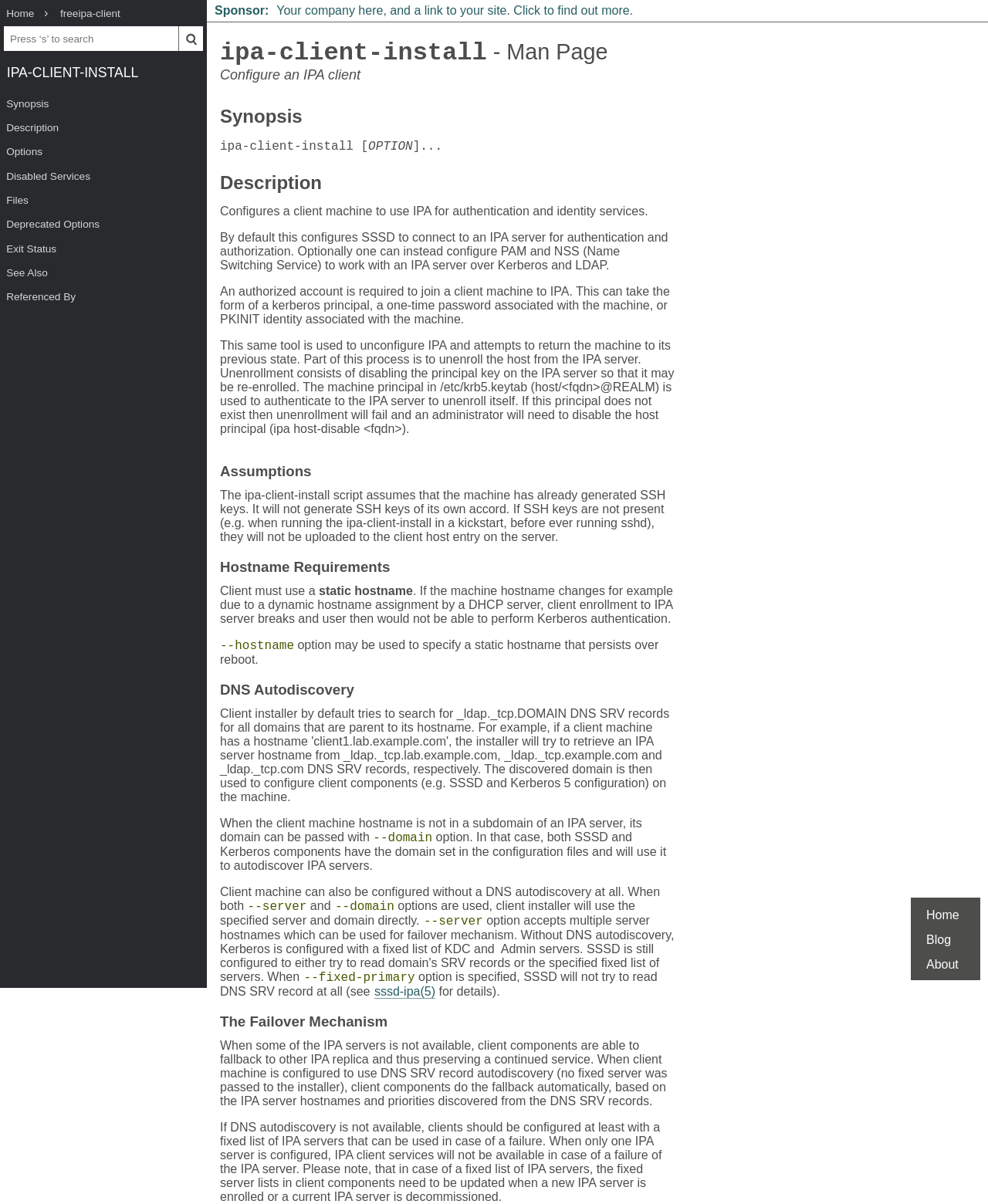What is the purpose of the ipa-client-install script?
Look at the image and respond with a one-word or short-phrase answer.

Configure IPA client